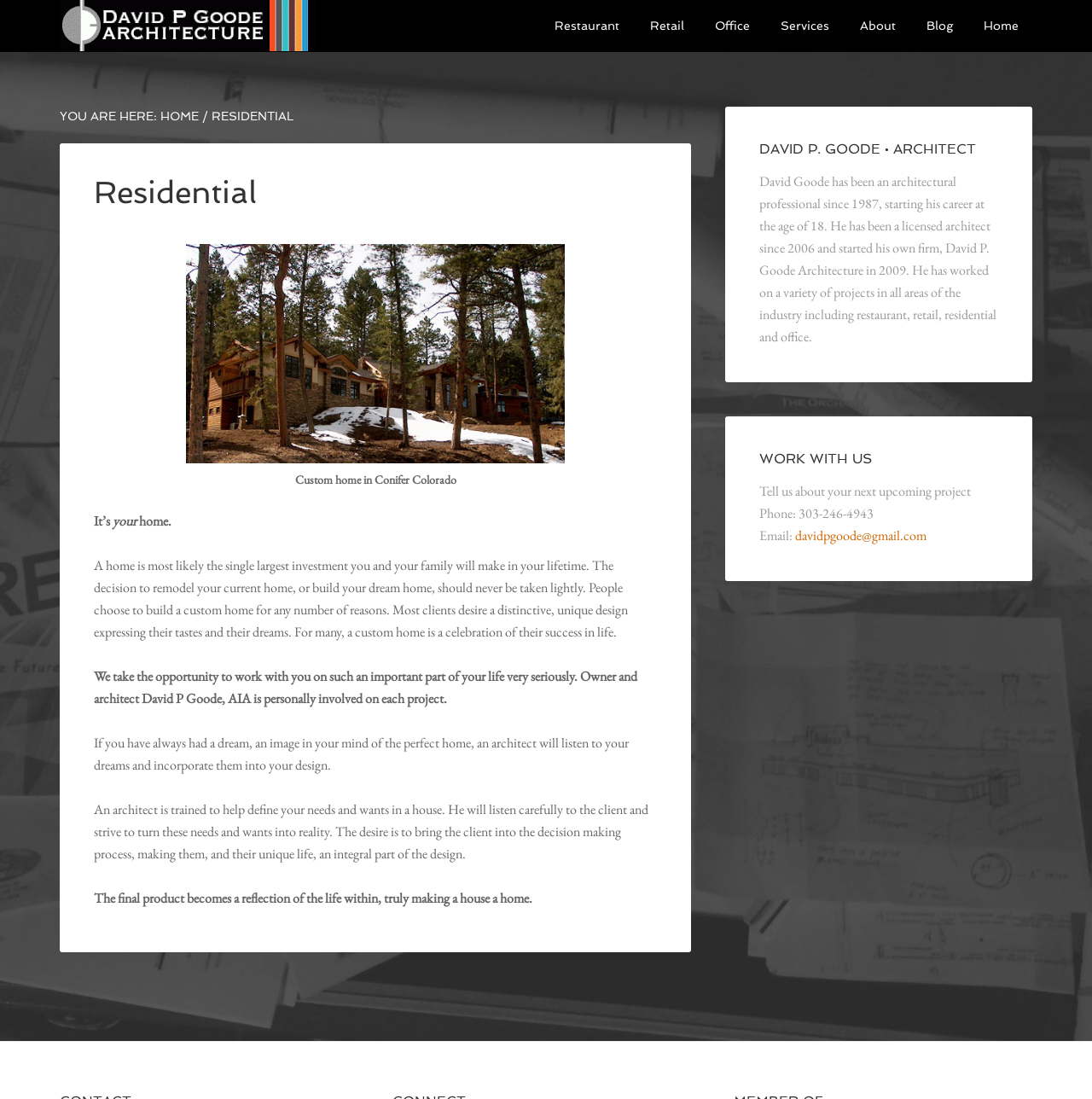Can you specify the bounding box coordinates for the region that should be clicked to fulfill this instruction: "Click on the 'Blog' link".

[0.836, 0.0, 0.885, 0.047]